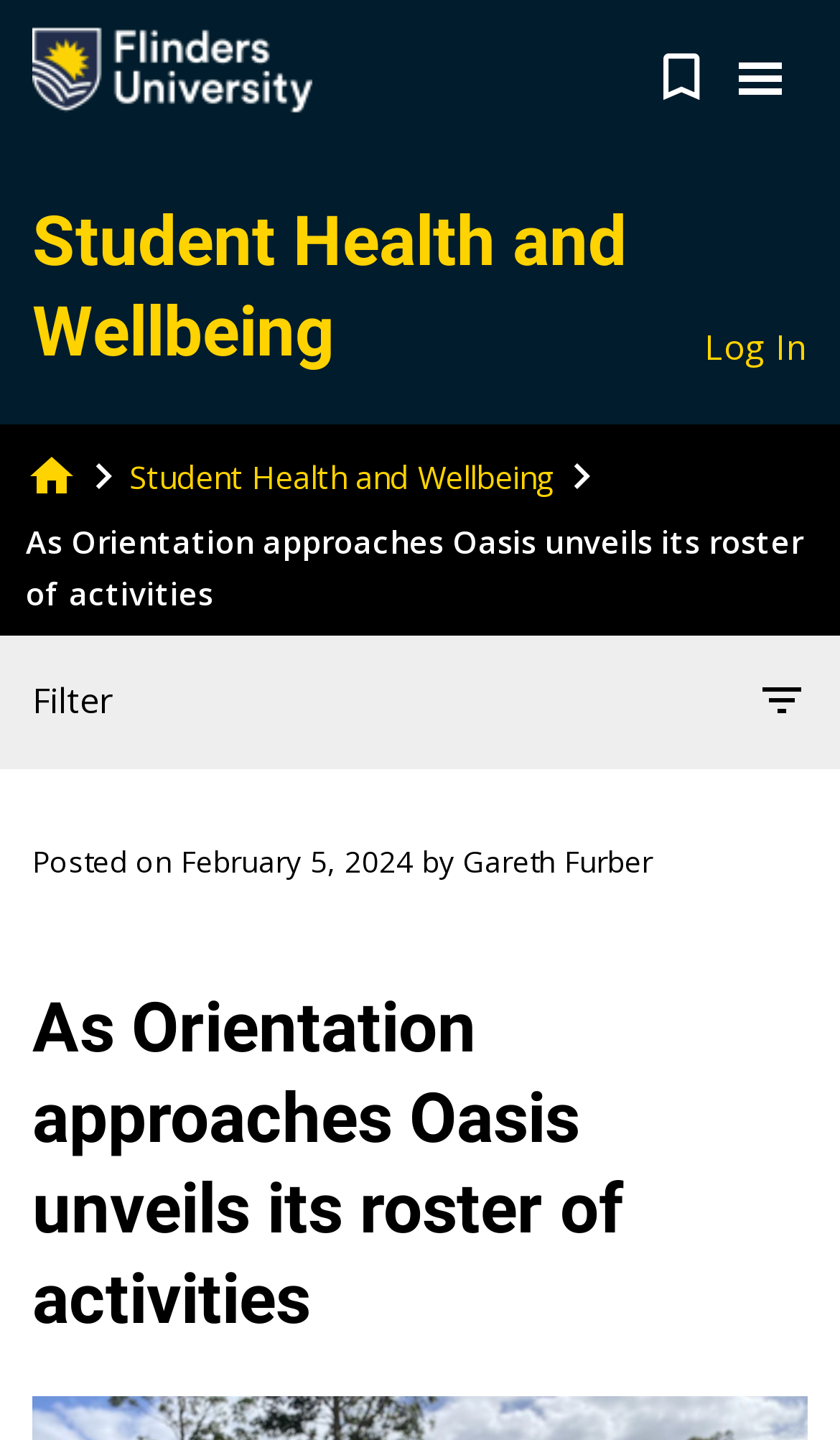Determine the bounding box for the UI element as described: "home". The coordinates should be represented as four float numbers between 0 and 1, formatted as [left, top, right, bottom].

[0.031, 0.326, 0.092, 0.354]